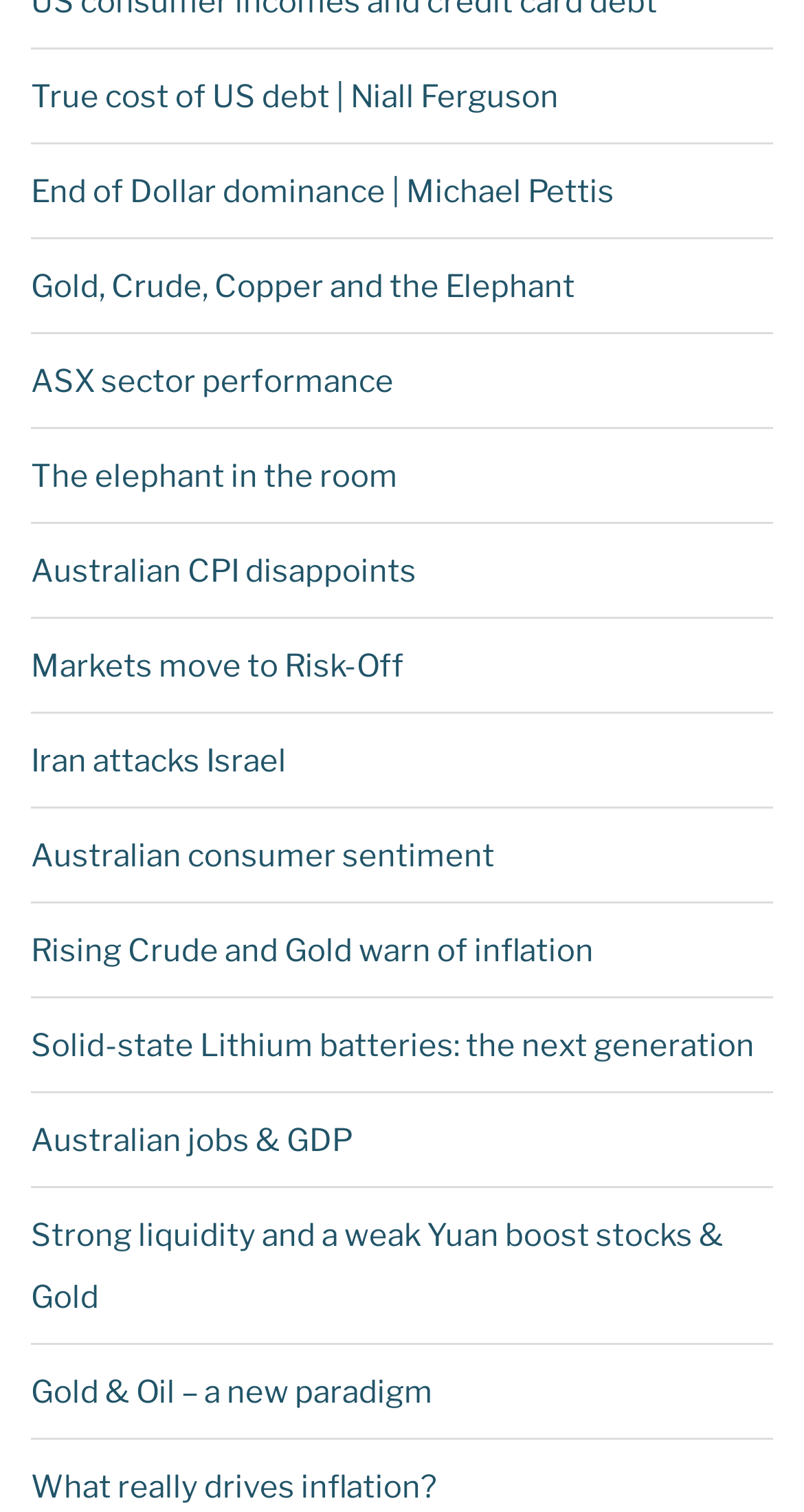Please specify the coordinates of the bounding box for the element that should be clicked to carry out this instruction: "Learn about the elephant in the room". The coordinates must be four float numbers between 0 and 1, formatted as [left, top, right, bottom].

[0.038, 0.302, 0.495, 0.327]